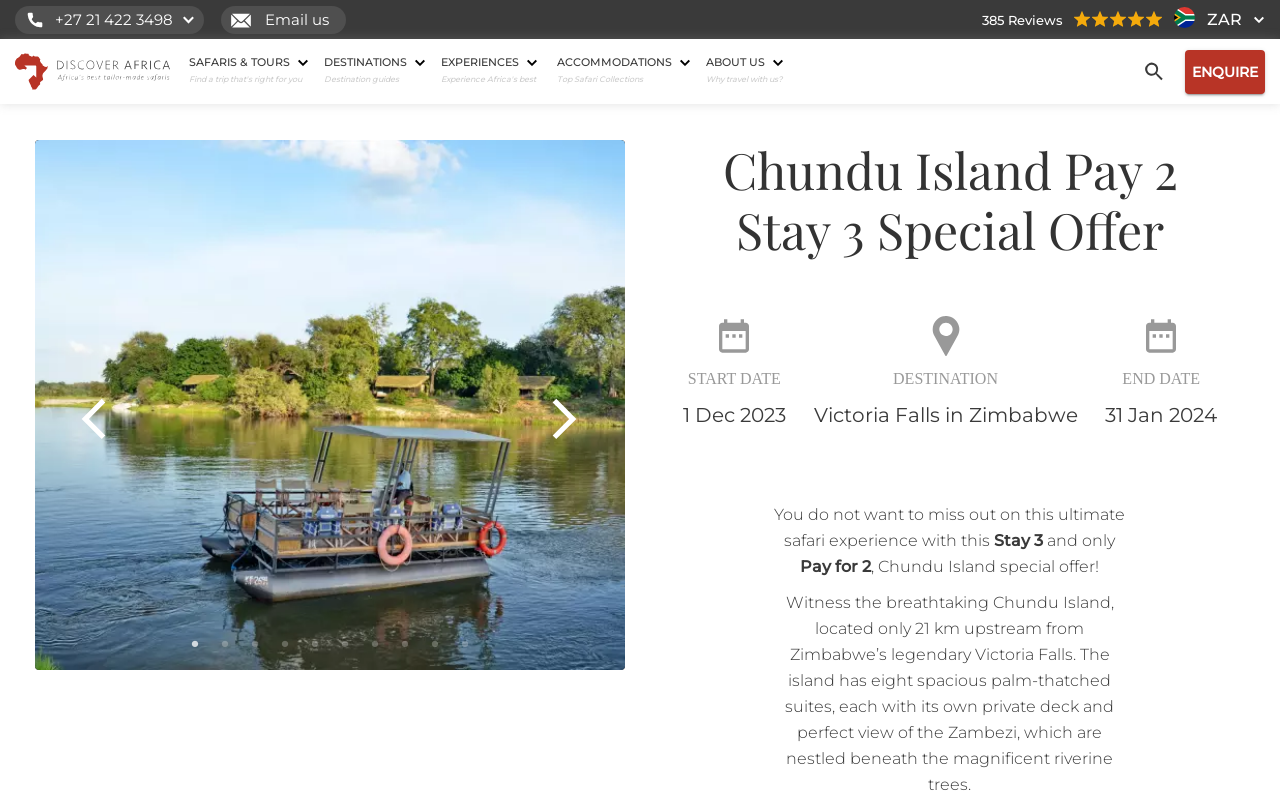What is the phone number to contact?
Refer to the image and provide a one-word or short phrase answer.

+27 21 422 3498